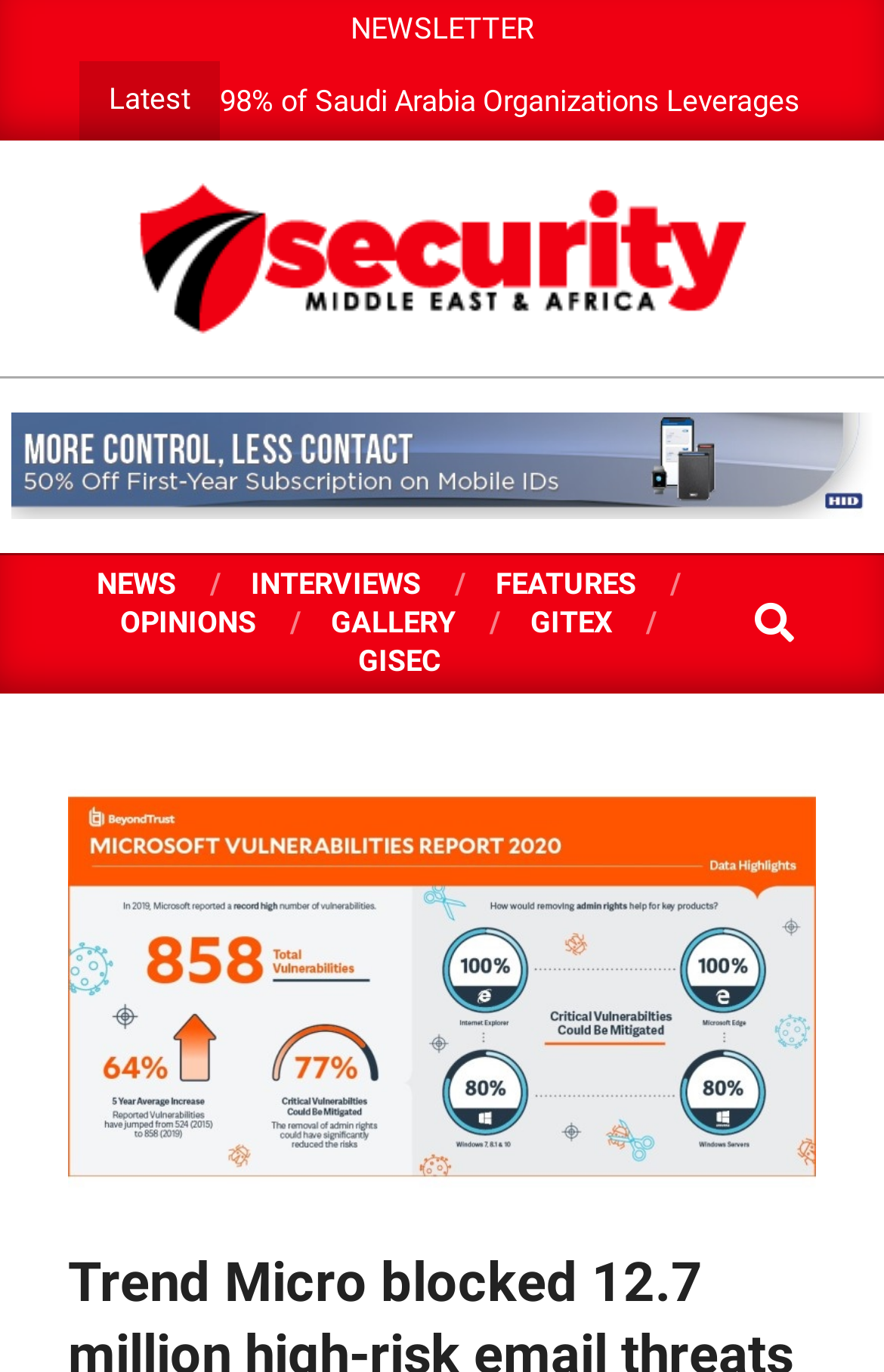Please identify the bounding box coordinates of the element's region that needs to be clicked to fulfill the following instruction: "visit Security MEA website". The bounding box coordinates should consist of four float numbers between 0 and 1, i.e., [left, top, right, bottom].

[0.038, 0.127, 0.962, 0.249]